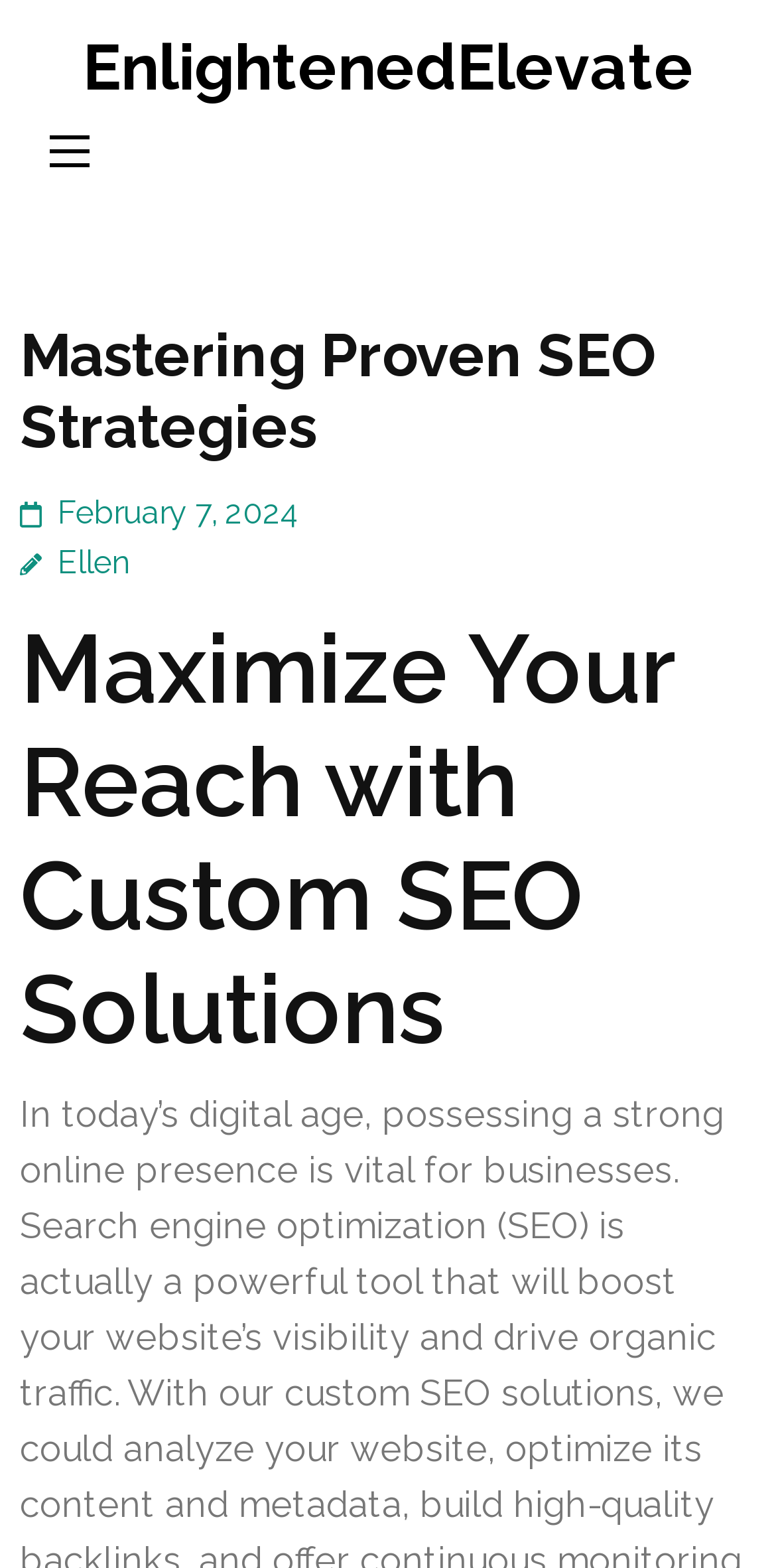Determine the bounding box coordinates for the UI element matching this description: "February 7, 2024".

[0.074, 0.315, 0.387, 0.339]